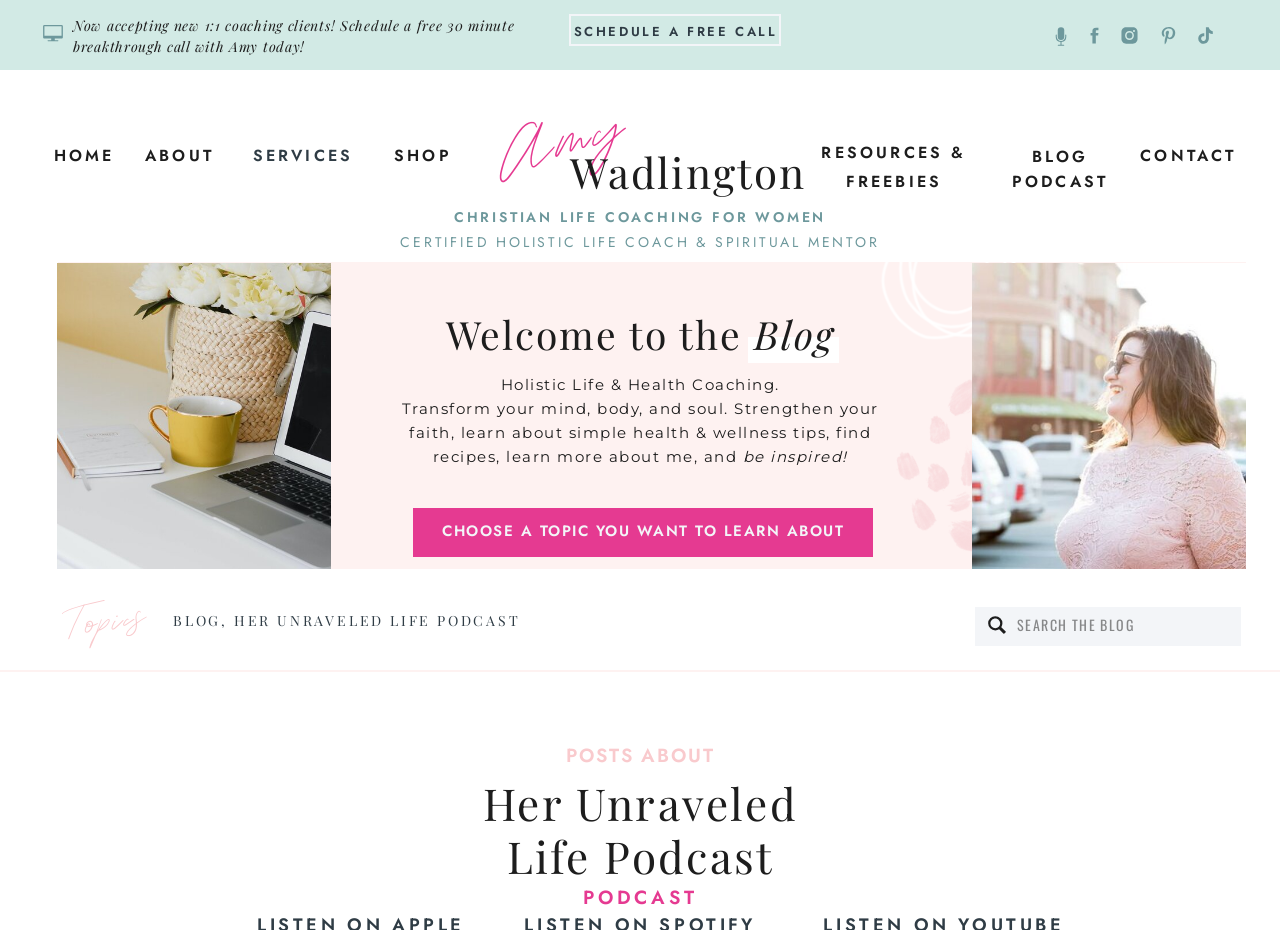What are the main categories on the webpage?
Based on the screenshot, respond with a single word or phrase.

HOME, ABOUT, SERVICES, etc.